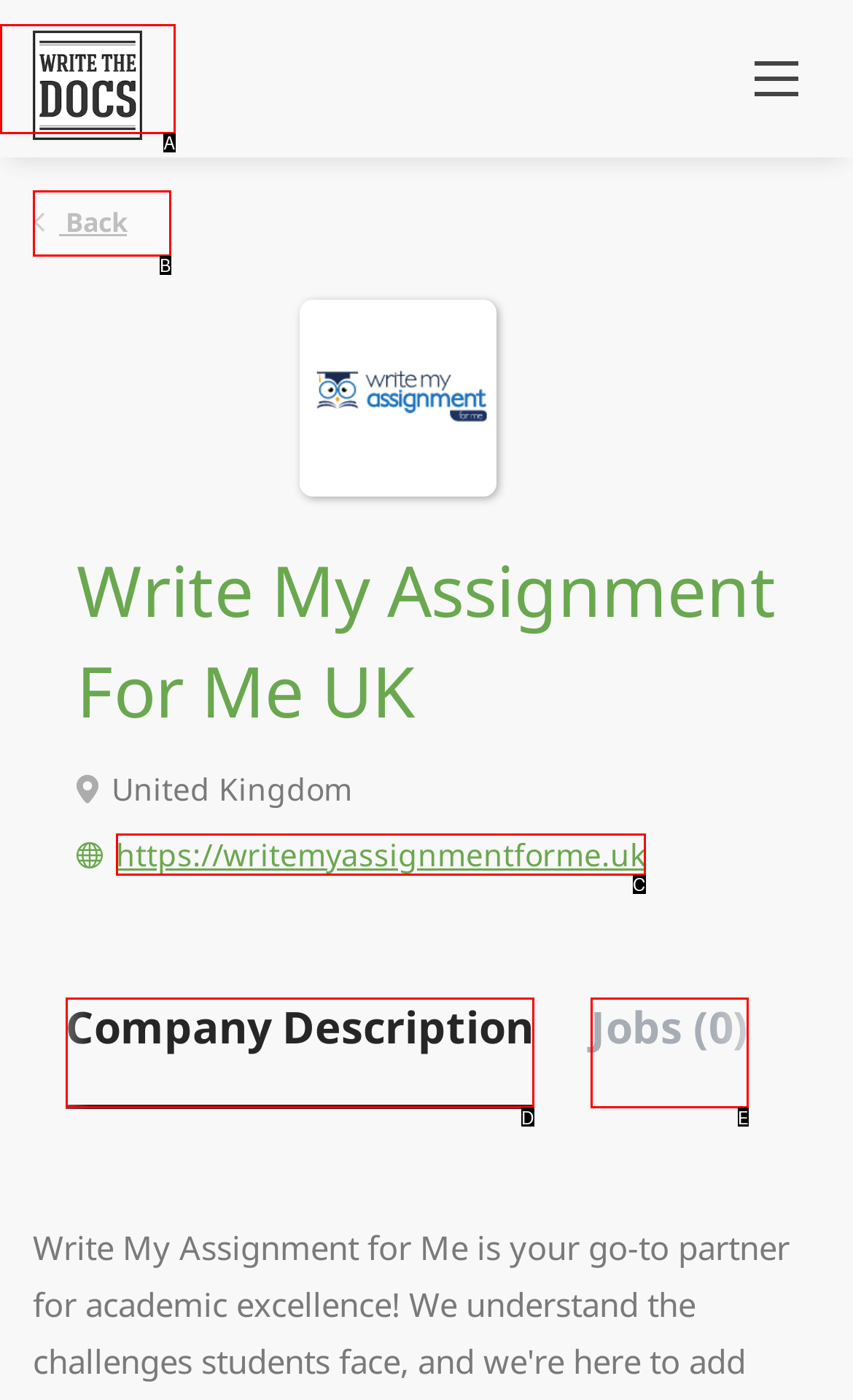Based on the description: Mental Health, select the HTML element that best fits. Reply with the letter of the correct choice from the options given.

None